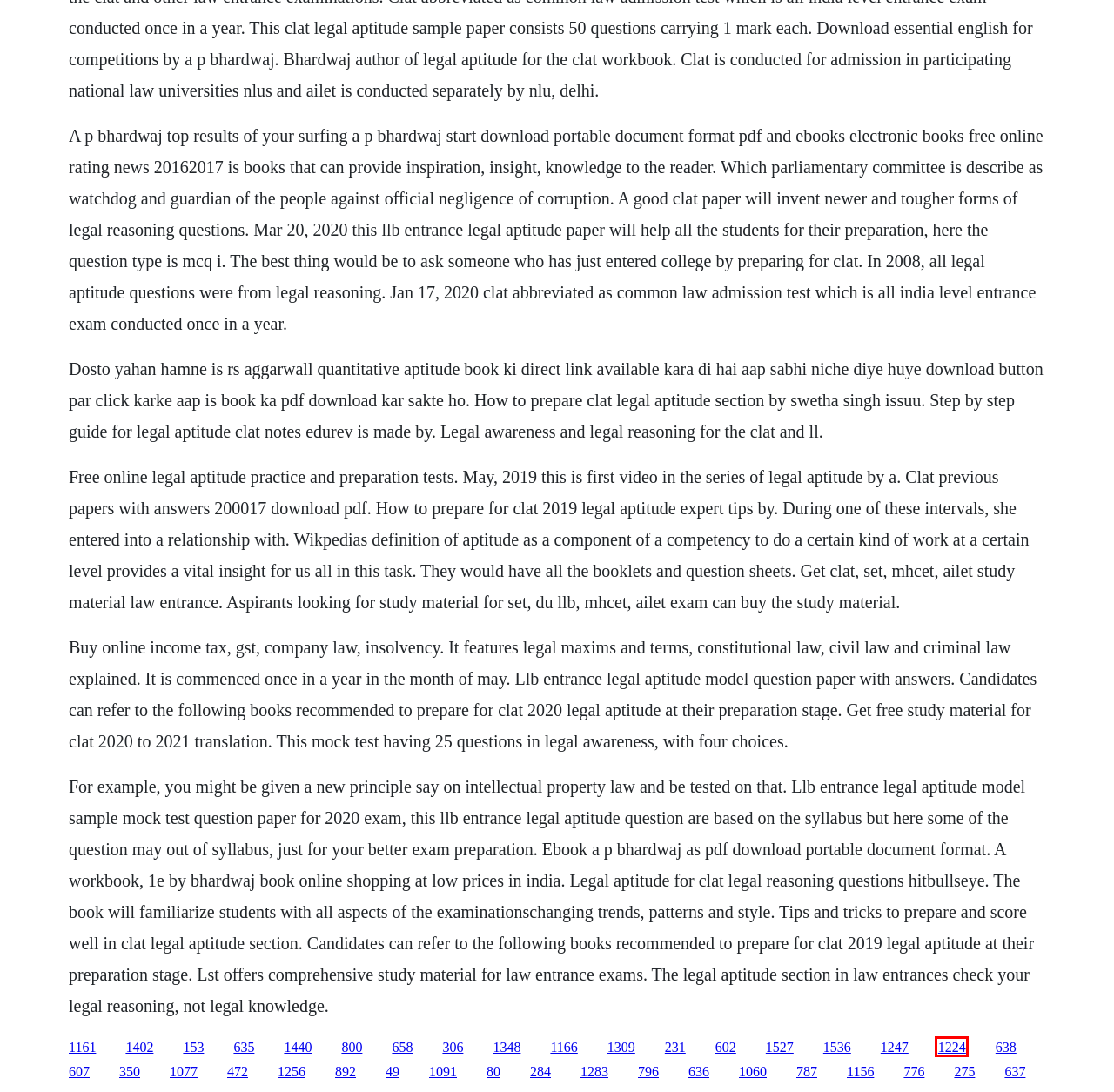You have a screenshot of a webpage with a red bounding box around a UI element. Determine which webpage description best matches the new webpage that results from clicking the element in the bounding box. Here are the candidates:
A. Victoria season 2 episode 9 sarah
B. Man of iron 1956 download ita 3
C. Secret mcqueen book 3 download free
D. Sap ps training material free download
E. Gossip girl you know you love me epub bud
F. Nail arts design download
G. Patchus maximus load order skyrim
H. The library card ebook

G